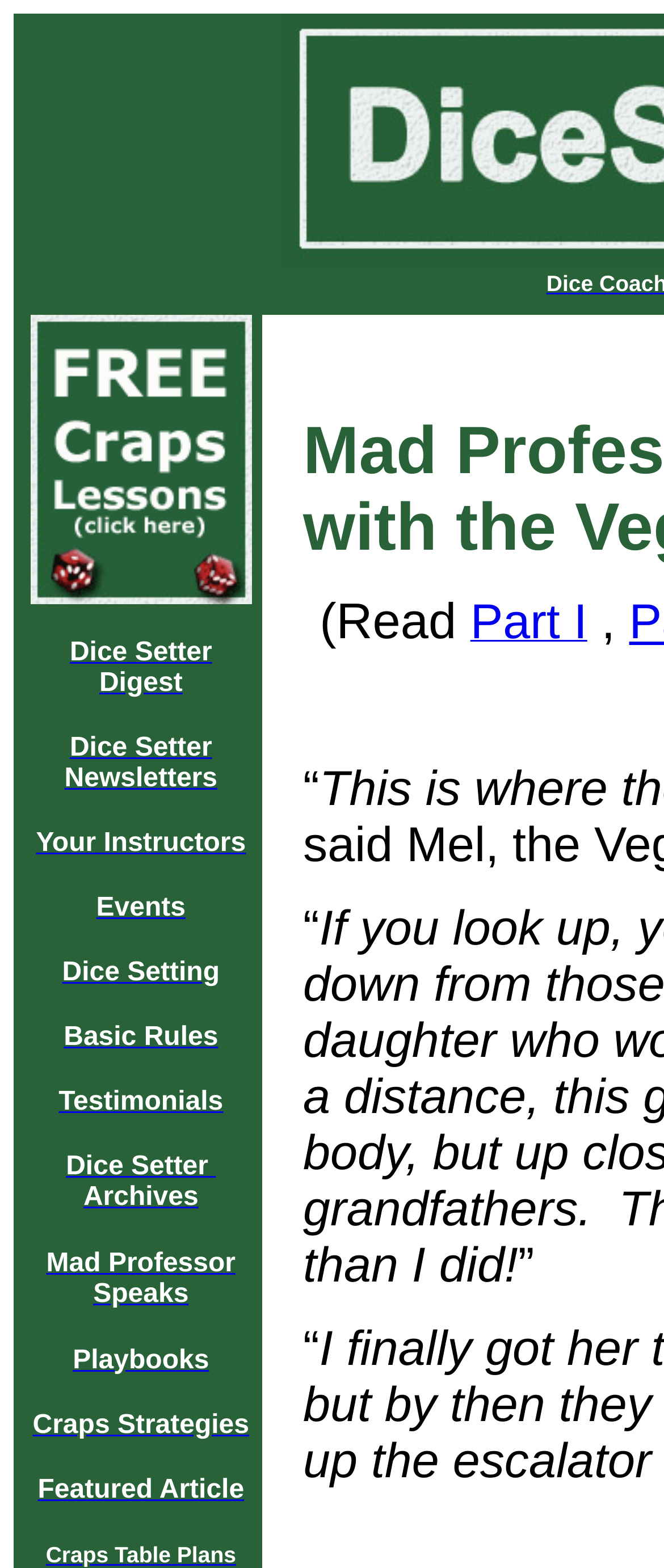Determine the bounding box coordinates of the UI element described by: "Part I".

[0.708, 0.393, 0.884, 0.411]